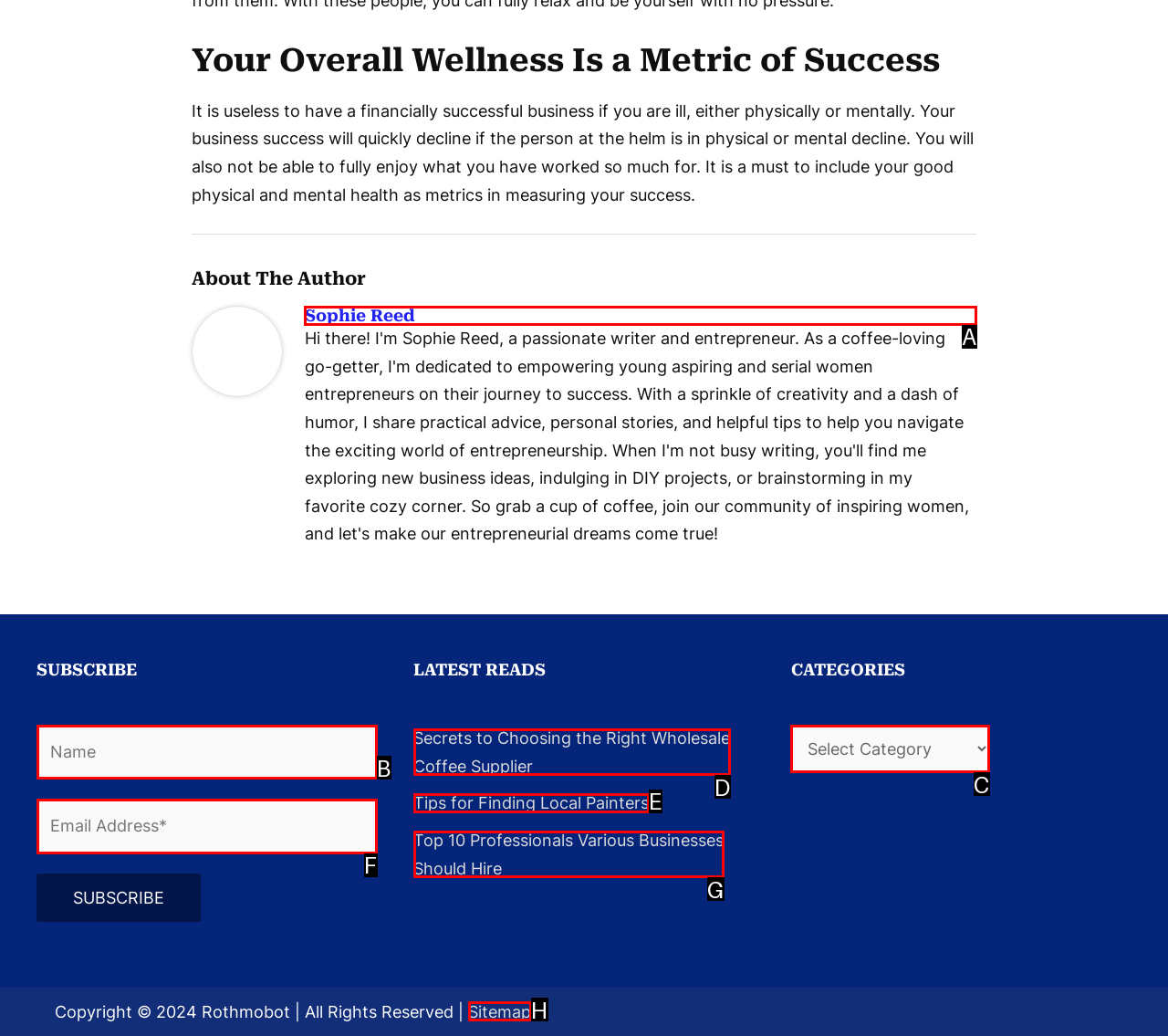Tell me which letter corresponds to the UI element that will allow you to Choose a category. Answer with the letter directly.

C